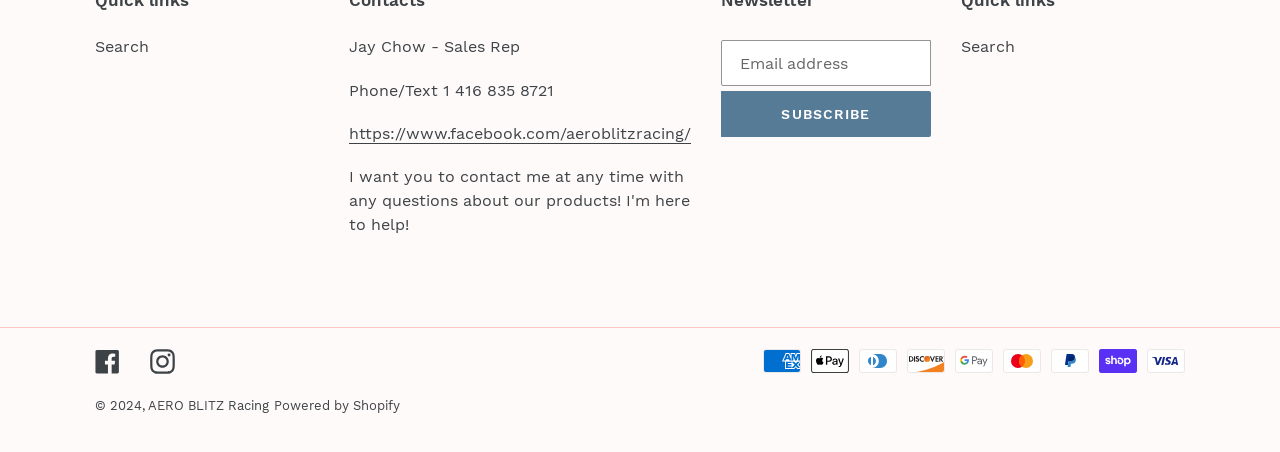Kindly determine the bounding box coordinates for the area that needs to be clicked to execute this instruction: "Visit Facebook page".

[0.272, 0.274, 0.54, 0.319]